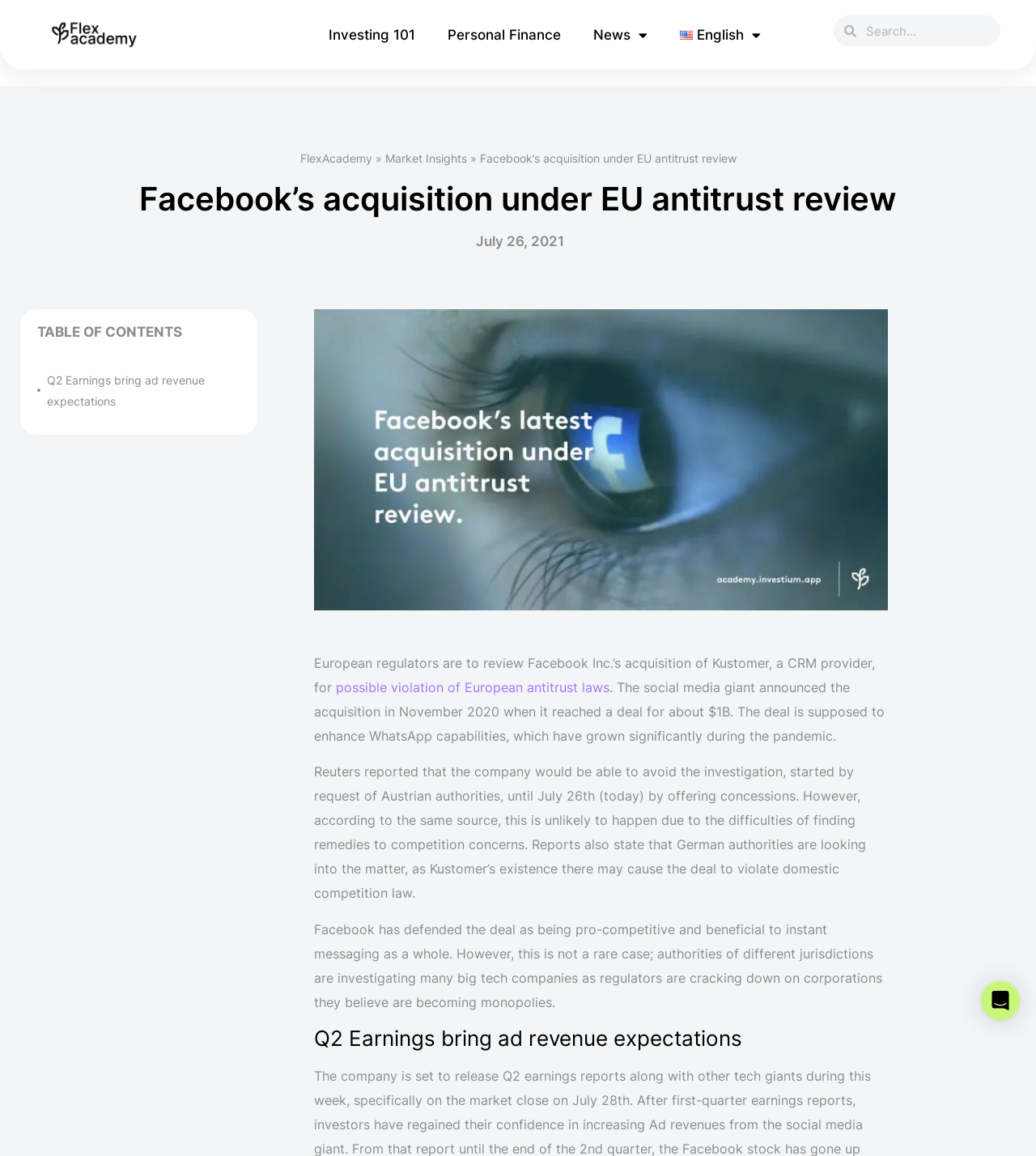Create a detailed description of the webpage's content and layout.

The webpage appears to be a news article about Facebook's acquisition of Kustomer, a CRM provider, being reviewed by European regulators for possible violation of European antitrust laws. 

At the top of the page, there are several links, including "Investing 101", "Personal Finance", and "News", which are positioned horizontally and take up about half of the screen width. A search bar is located at the top right corner of the page.

Below the links, there is a section with a heading that reads "Facebook's acquisition under EU antitrust review". This section contains a link to "FlexAcademy" and another link to "Market Insights", which are positioned side by side. 

The main content of the article starts below this section, with a heading that reads "Facebook's acquisition under EU antitrust review" again. The article text is divided into several paragraphs, which describe the acquisition and the investigation by European regulators. There is an image of Facebook's logo on the left side of the article, taking up about half of the screen height.

To the right of the article, there is a table of contents with a link to "Q2 Earnings bring ad revenue expectations". At the bottom of the page, there is a button to "Open Intercom Messenger" with an image of a messenger icon.